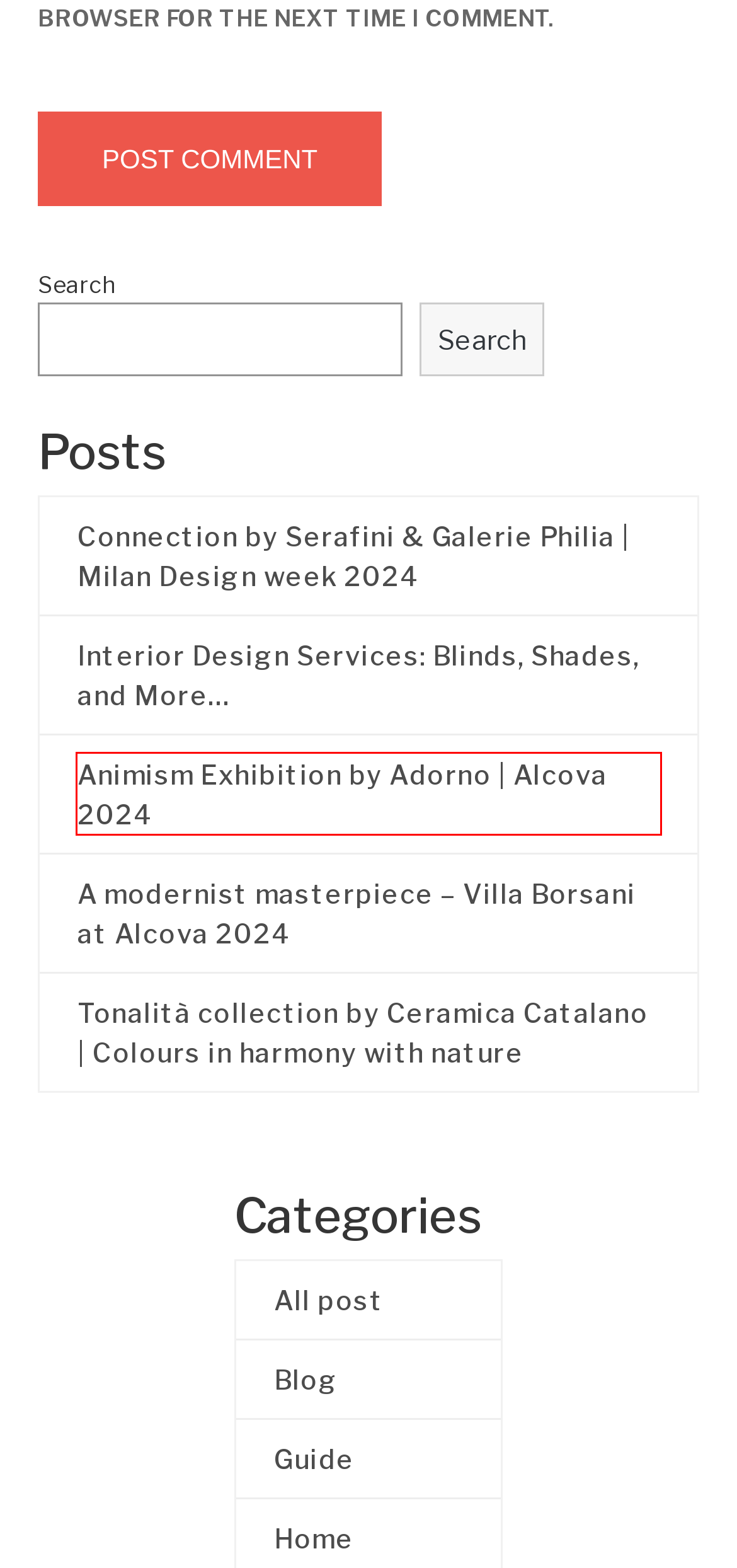You’re provided with a screenshot of a webpage that has a red bounding box around an element. Choose the best matching webpage description for the new page after clicking the element in the red box. The options are:
A. Connection by Serafini & Galerie Philia | Milan Design week 2024 – My sun studio
B. Animism Exhibition by Adorno | Alcova 2024 – My sun studio
C. Home – My sun studio
D. A modernist masterpiece –  Villa Borsani at Alcova 2024 – My sun studio
E. Tonalità collection by Ceramica Catalano | Colours in harmony with nature – My sun studio
F. Guide – My sun studio
G. Interior Design Services: Blinds, Shades, and More… – My sun studio
H. Blog – My sun studio

B